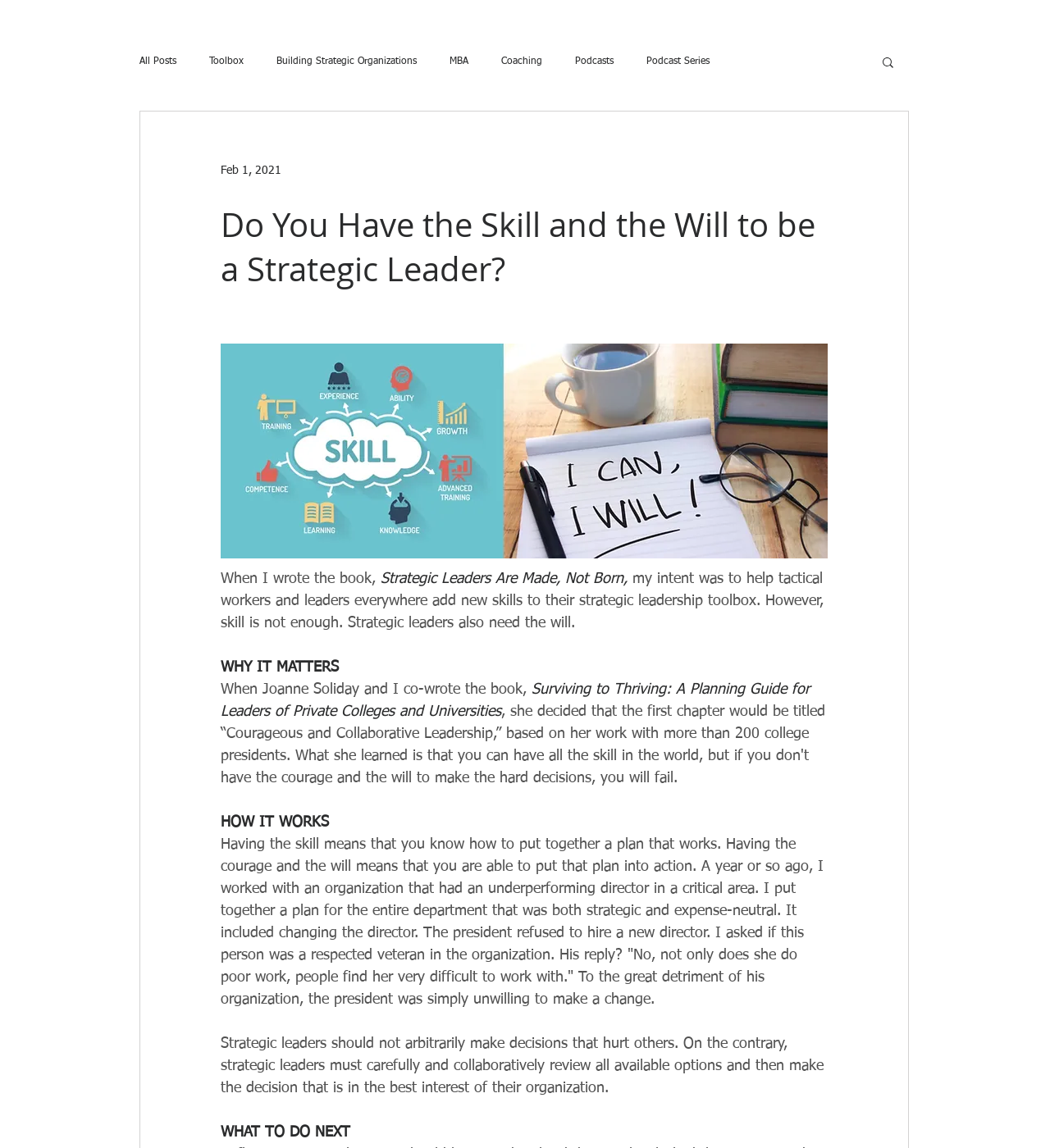Using the provided element description: "Building Strategic Organizations", identify the bounding box coordinates. The coordinates should be four floats between 0 and 1 in the order [left, top, right, bottom].

[0.263, 0.049, 0.397, 0.059]